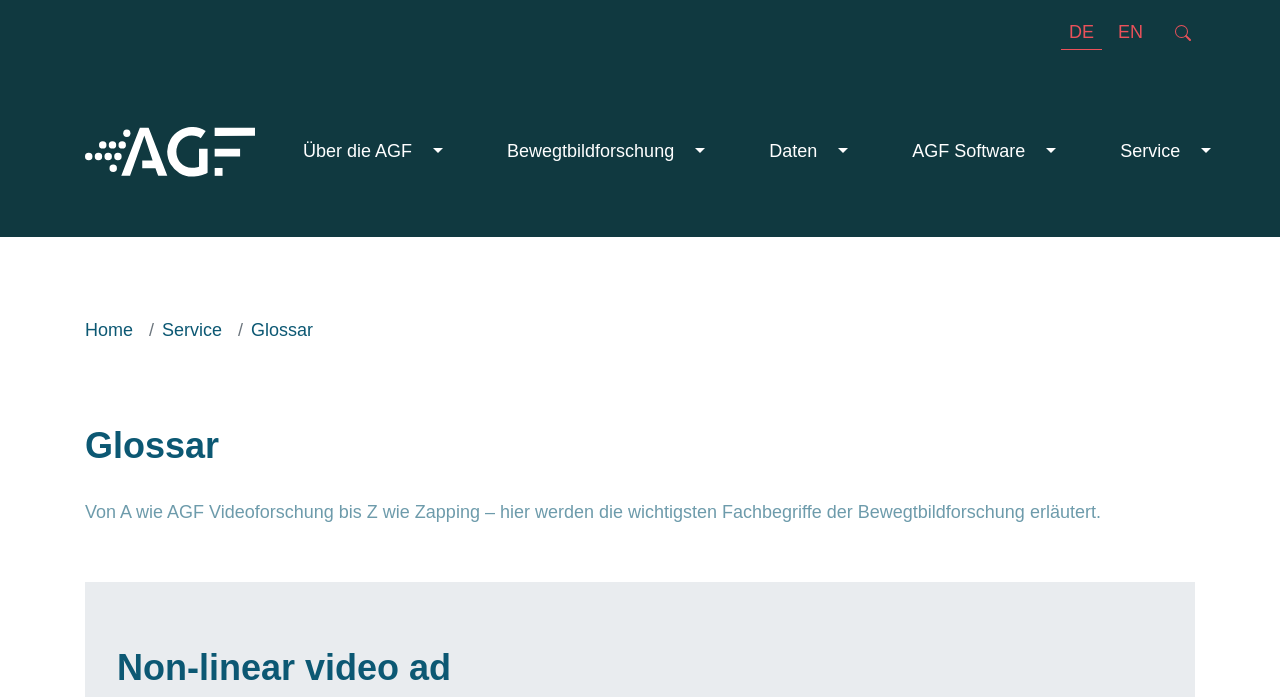Provide a thorough description of the webpage's content and layout.

The webpage is titled "Glossar: AGF" and appears to be a glossary page for video research terms. At the top right corner, there are two language options, "DE" and "EN", which are links. Next to them is a small textbox. 

On the left side, there is a vertical menu with a logo at the top, which is an image. Below the logo, there are five links: "Über die AGF", "Bewegtbildforschung", "Daten", "AGF Software", and "Service". 

Below the menu, there is a breadcrumb navigation bar with three links: "Home", "Service", and "Glossar". 

The main content of the page is headed by a large header "Glossar" and a brief introduction that explains the purpose of the glossary. The introduction text is: "Von A wie AGF Videoforschung bis Z wie Zapping – hier werden die wichtigsten Fachbegriffe der Bewegtbildforschung erläutert." 

Further down, there is a subheading "Non-linear video ad".